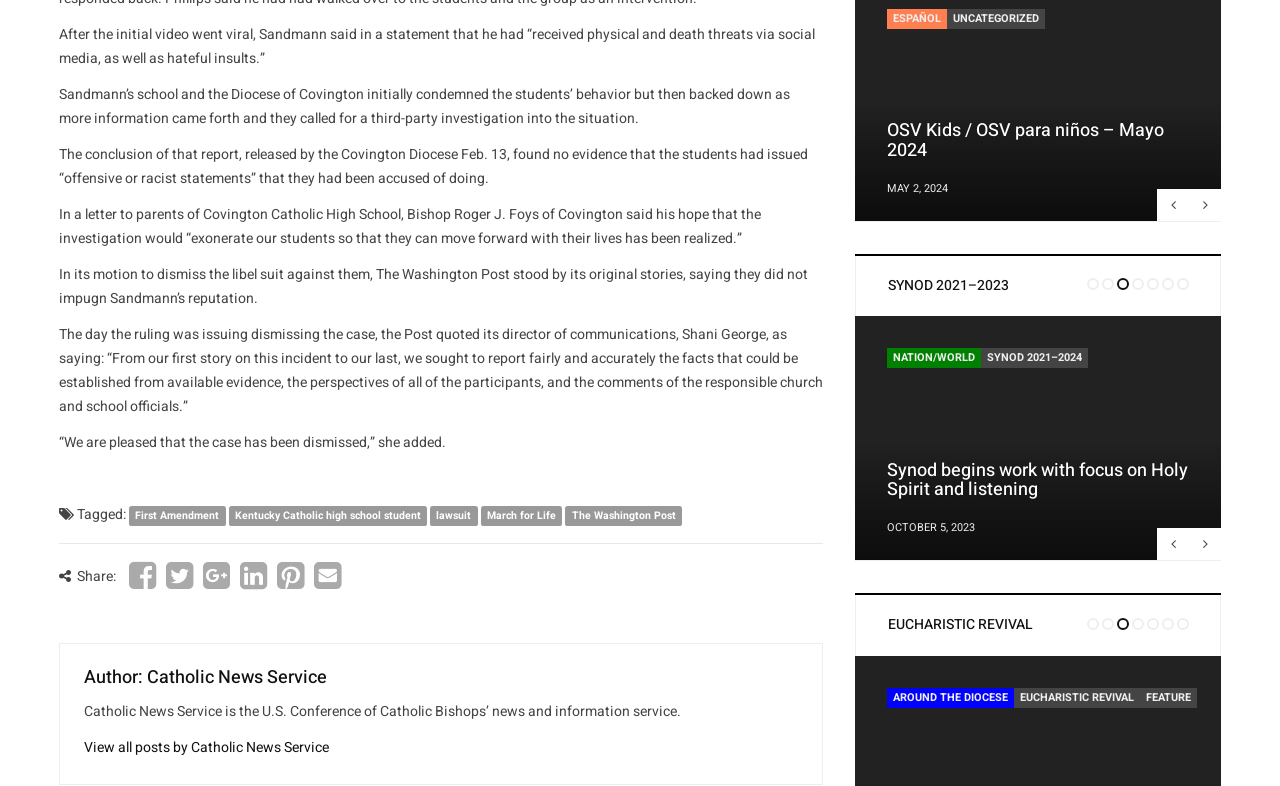How many links are in the footer?
With the help of the image, please provide a detailed response to the question.

I counted the number of links in the footer section, which includes 'First Amendment', 'Kentucky Catholic high school student', 'lawsuit', 'March for Life', and 'The Washington Post', totaling 6 links.